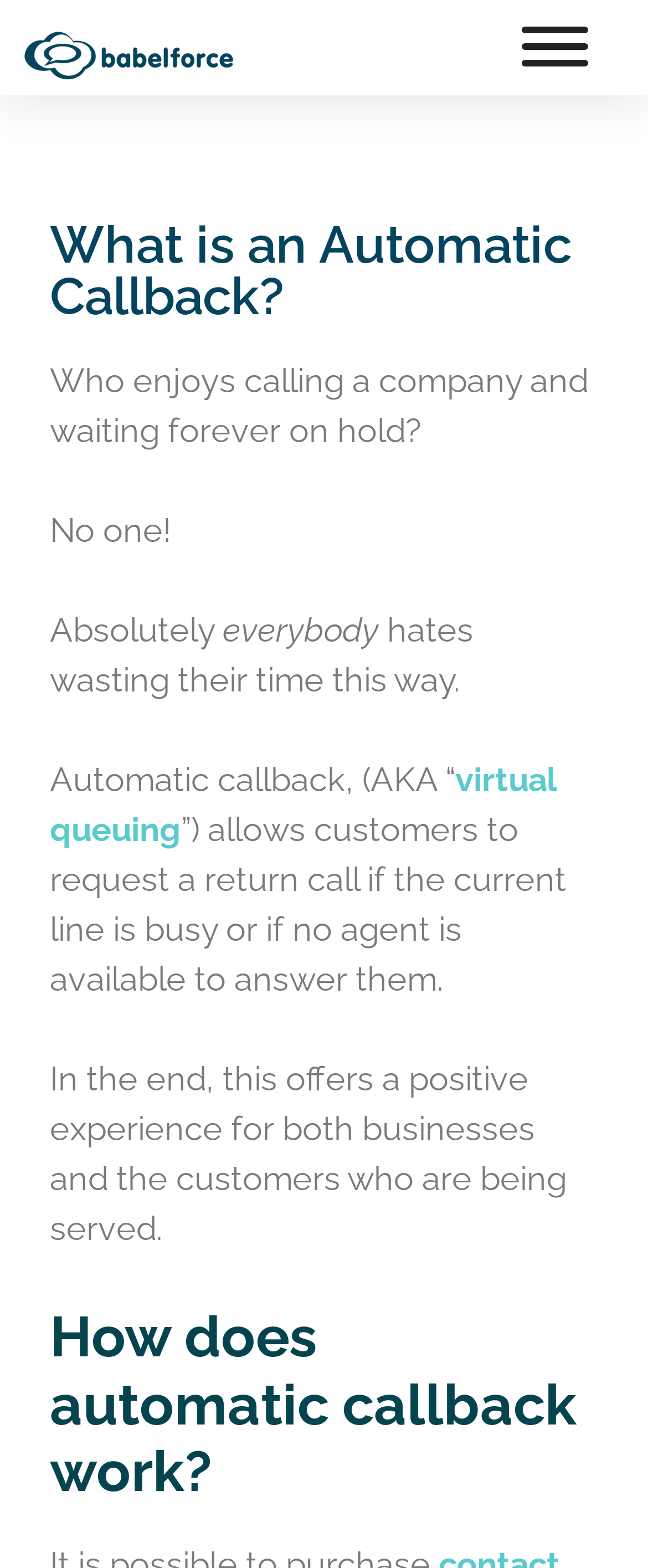What is the benefit of automatic callback for businesses?
Answer the question with a detailed and thorough explanation.

According to the webpage, automatic callback offers a positive experience for businesses, in addition to customers, implying that it can lead to increased customer satisfaction and loyalty.